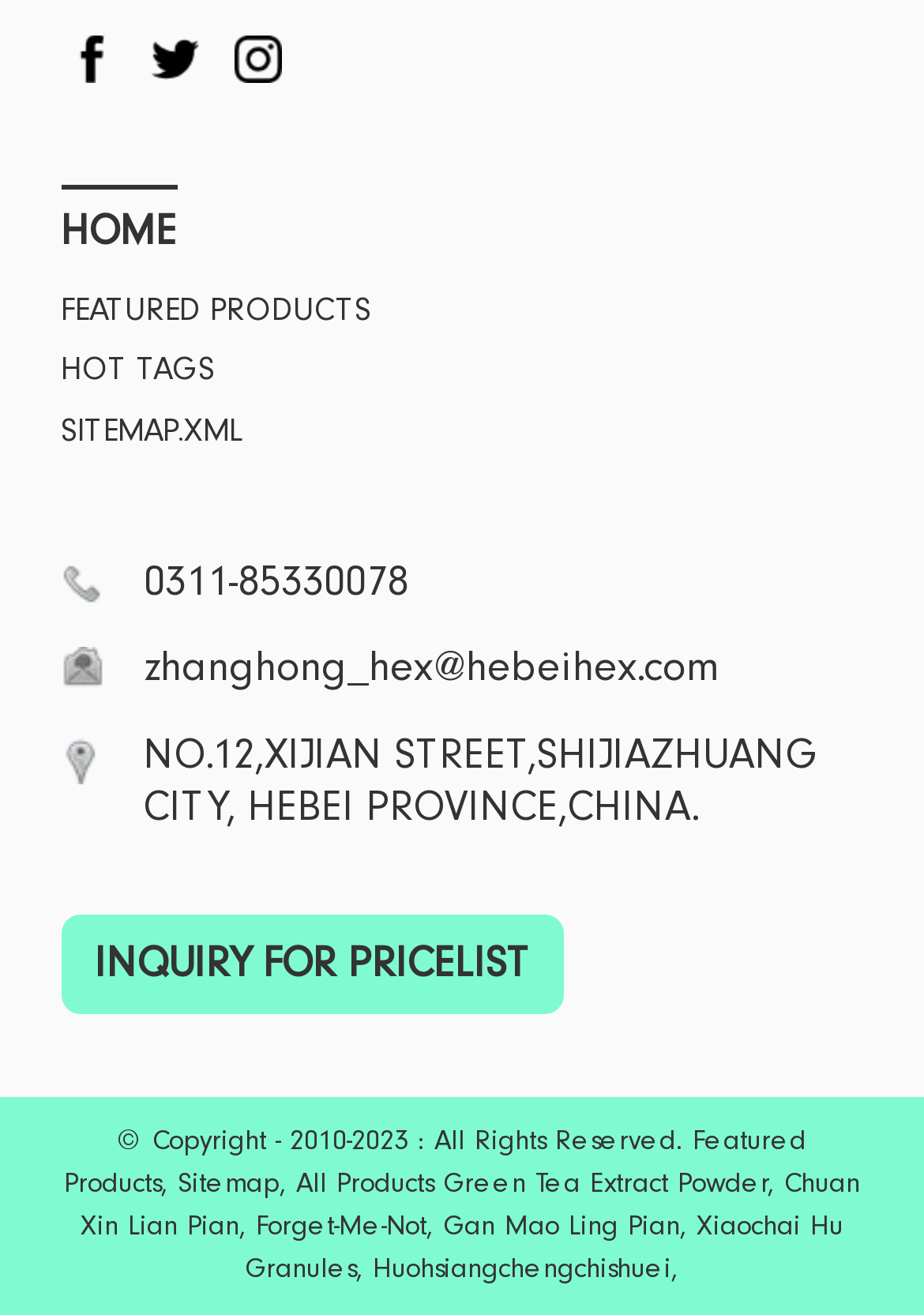Find the bounding box coordinates for the area you need to click to carry out the instruction: "View the FEATURED PRODUCTS page". The coordinates should be four float numbers between 0 and 1, indicated as [left, top, right, bottom].

[0.066, 0.215, 0.558, 0.26]